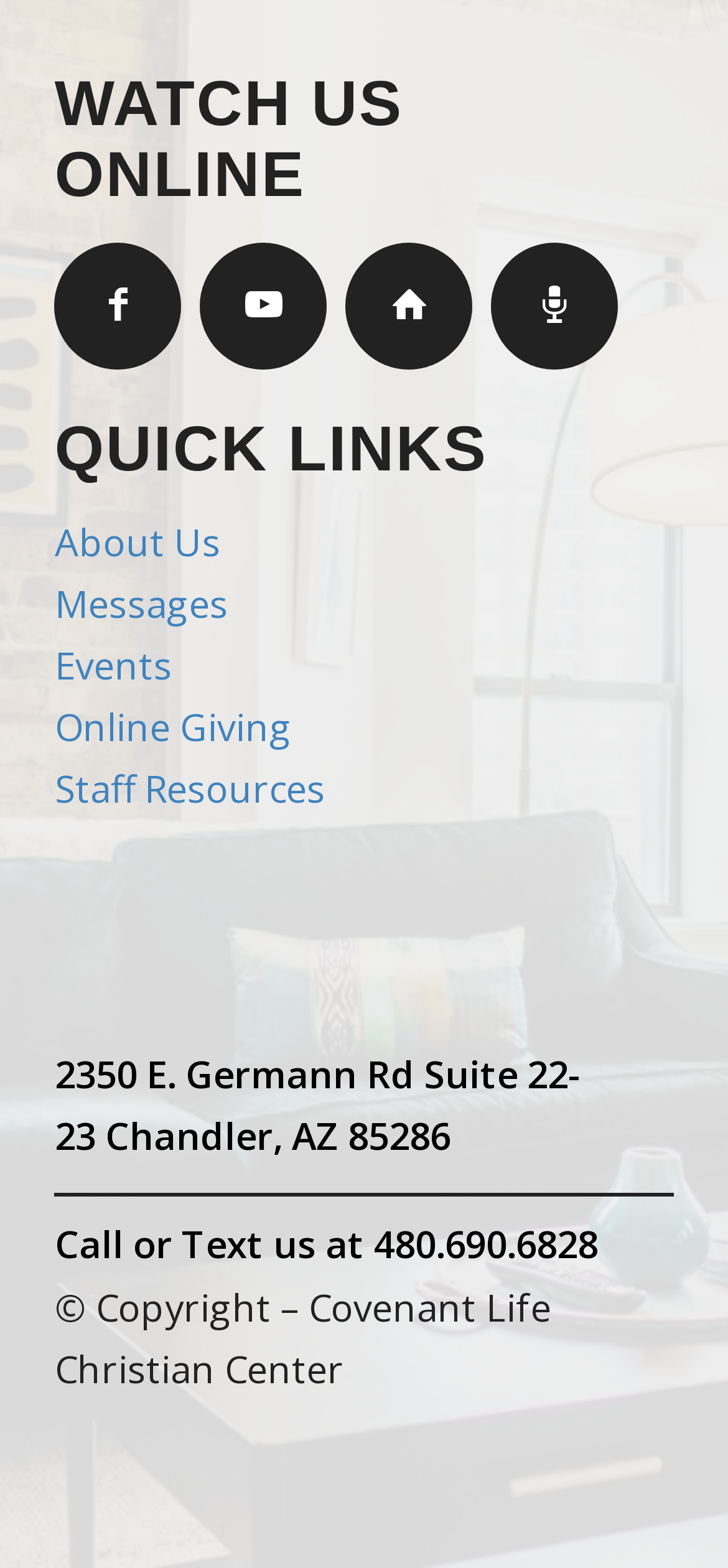Find the bounding box coordinates of the element to click in order to complete the given instruction: "Watch us online."

[0.075, 0.045, 0.925, 0.135]